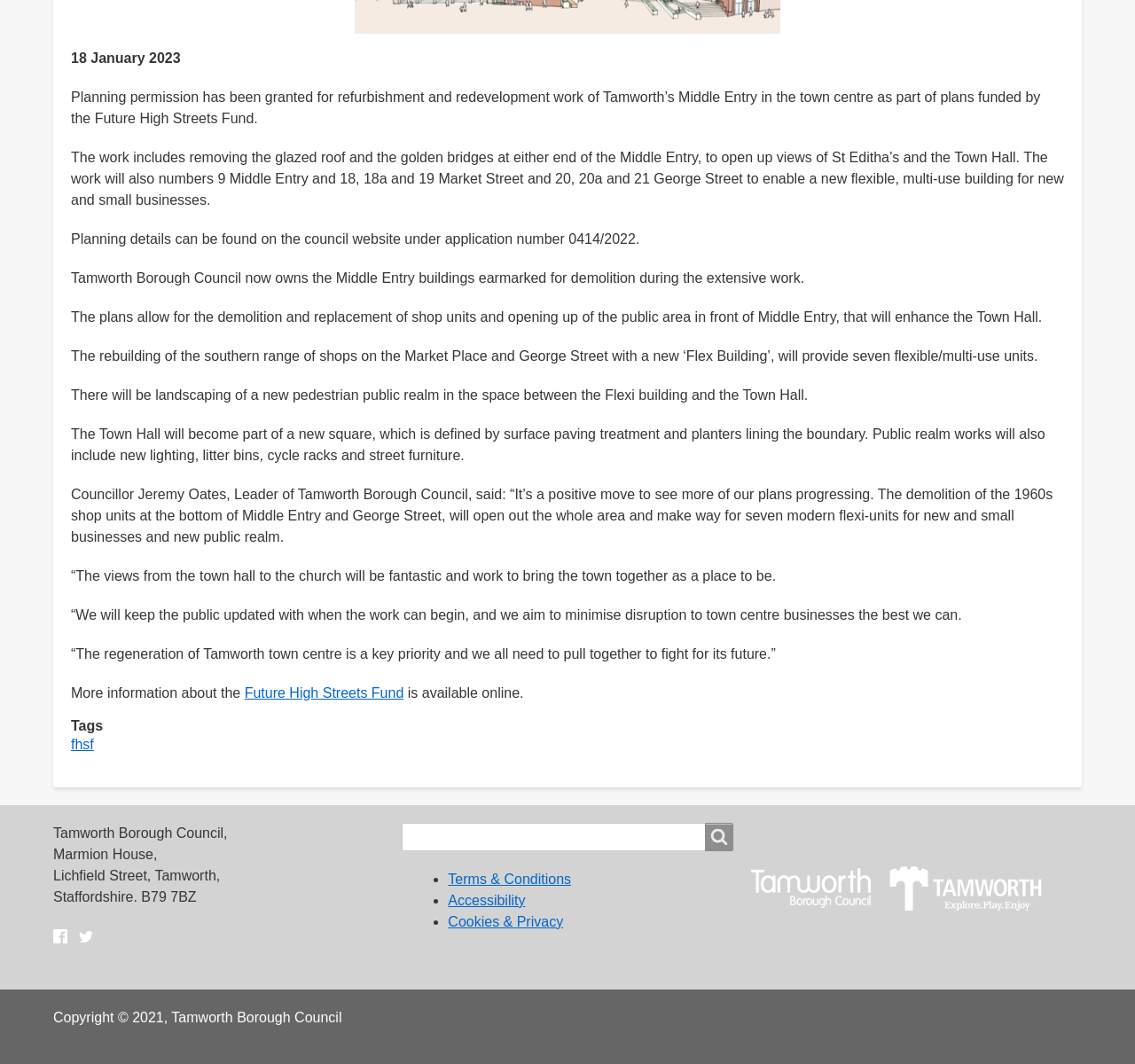From the element description Accessibility, predict the bounding box coordinates of the UI element. The coordinates must be specified in the format (top-left x, top-left y, bottom-right x, bottom-right y) and should be within the 0 to 1 range.

[0.395, 0.839, 0.463, 0.853]